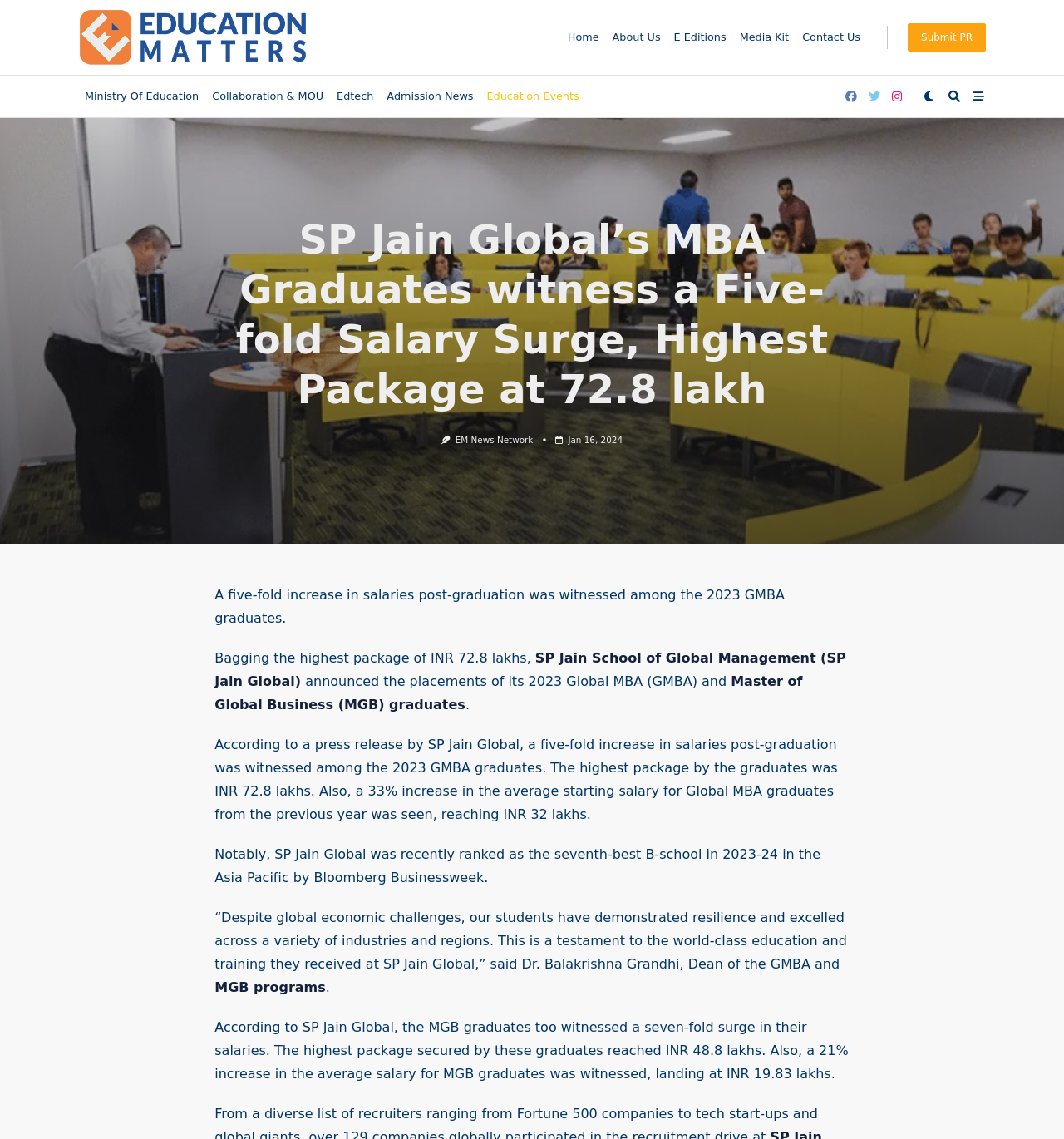Could you specify the bounding box coordinates for the clickable section to complete the following instruction: "Read Education Matters Magazine"?

[0.073, 0.007, 0.29, 0.058]